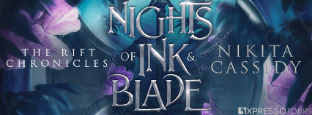Respond to the following query with just one word or a short phrase: 
What colors dominate the book cover?

Blue and purple